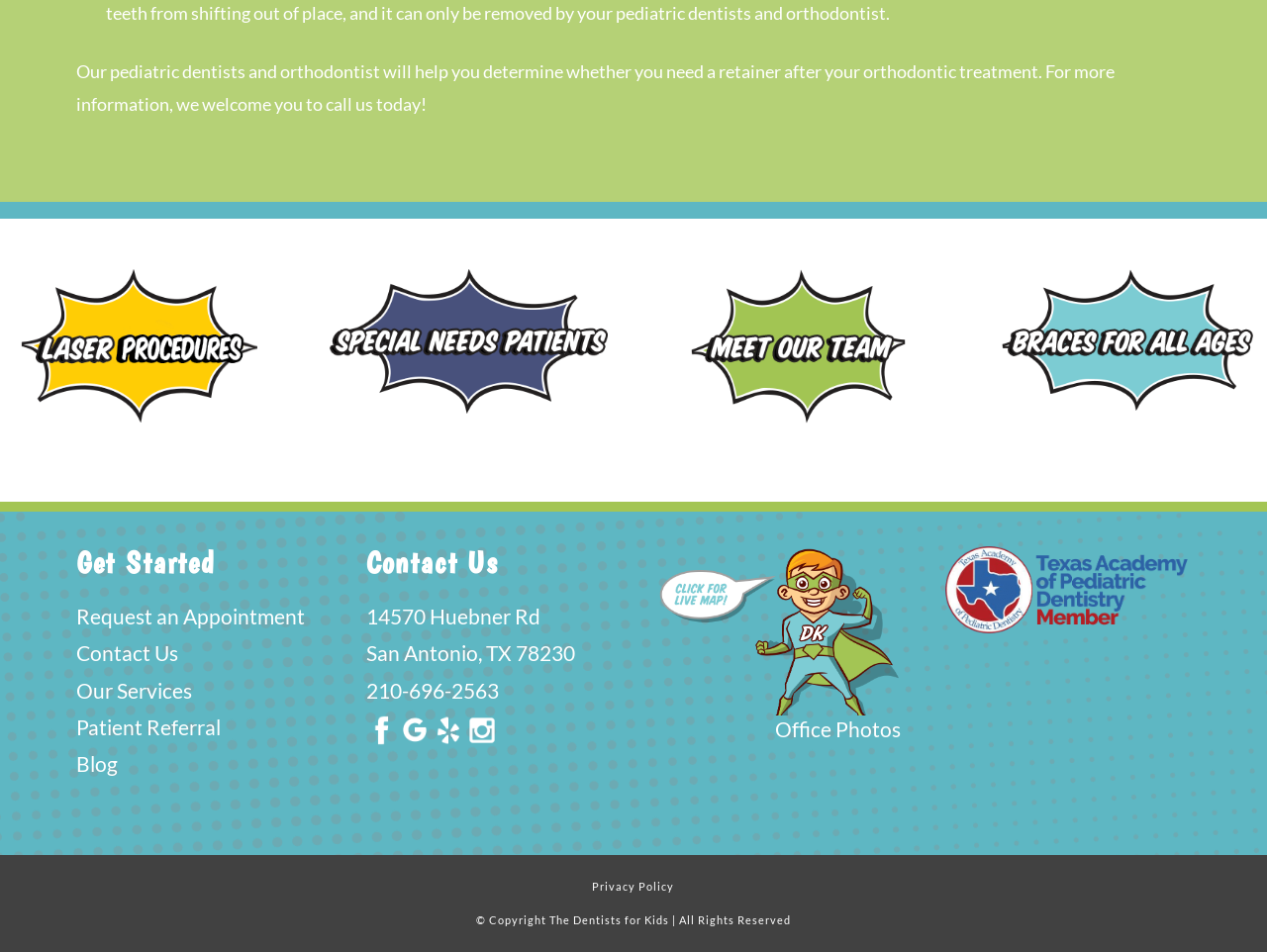Determine the bounding box coordinates for the area that needs to be clicked to fulfill this task: "Read the privacy policy". The coordinates must be given as four float numbers between 0 and 1, i.e., [left, top, right, bottom].

[0.468, 0.924, 0.532, 0.937]